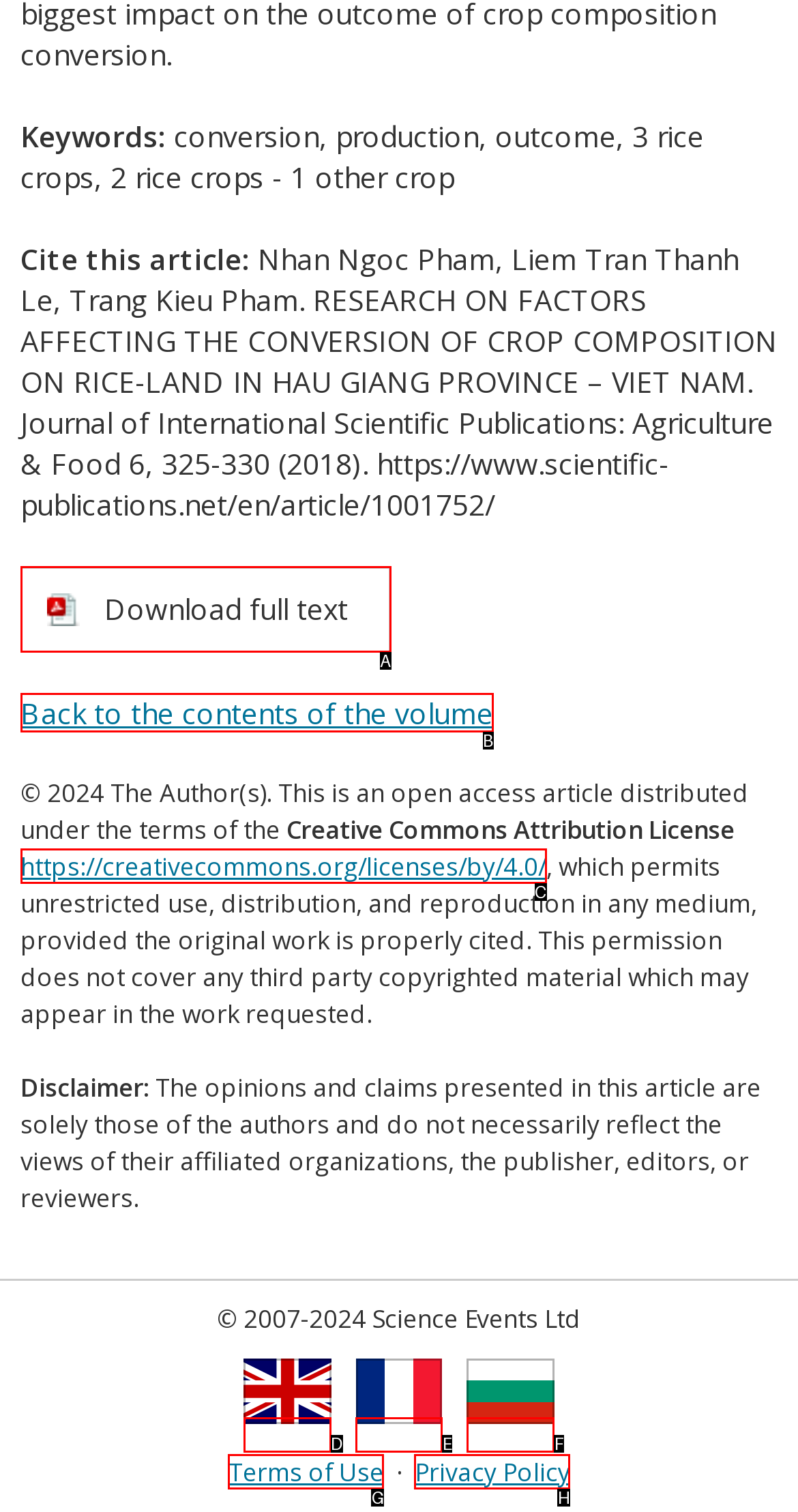Determine which HTML element best suits the description: Privacy Policy. Reply with the letter of the matching option.

H